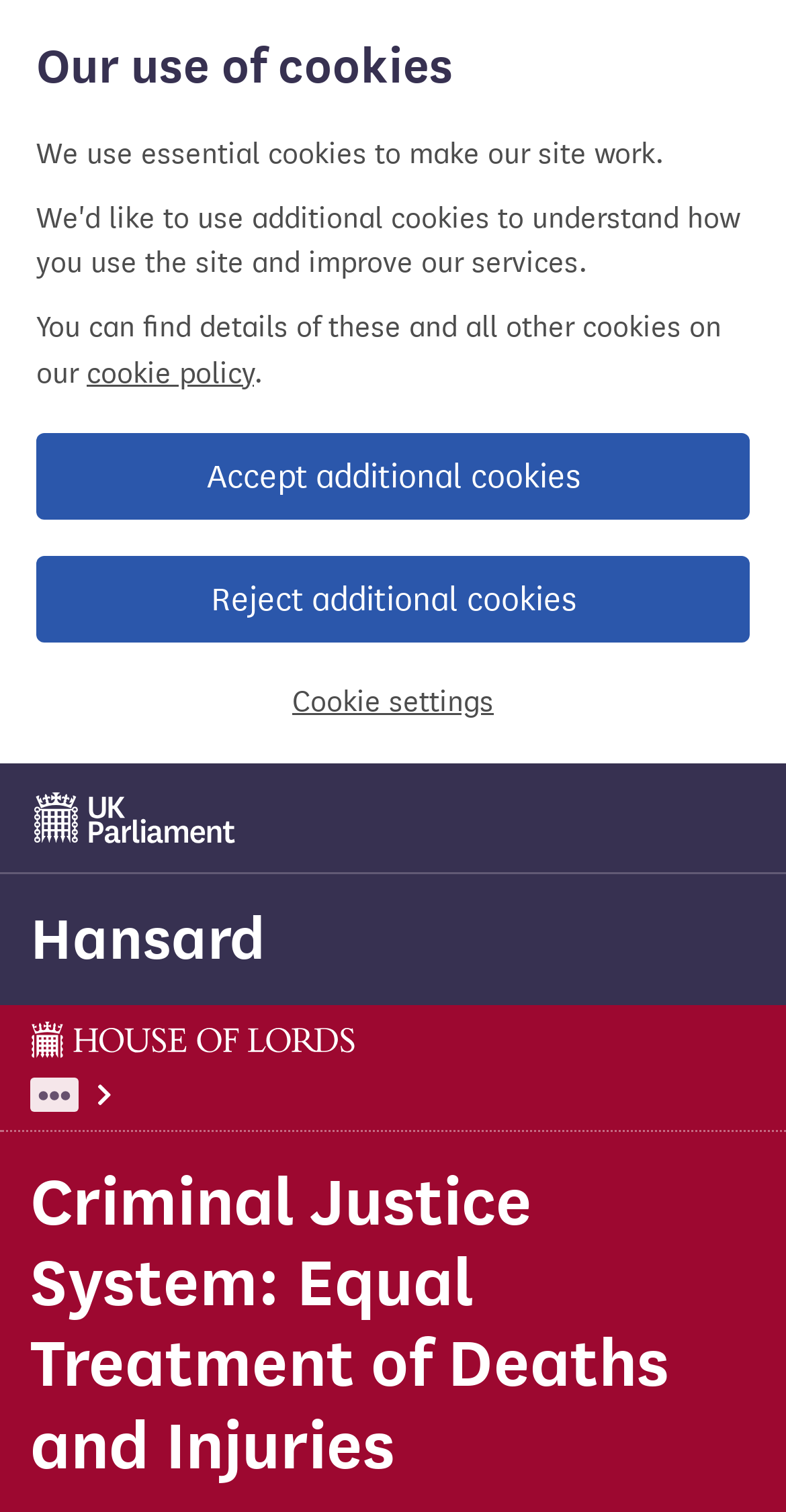What is the purpose of the 'Expand hidden items' link?
Kindly answer the question with as much detail as you can.

I found the answer by looking at the link 'Expand hidden items' located below the 'House of Lords page' element, which suggests that the link is used to expand or show hidden items on the webpage.